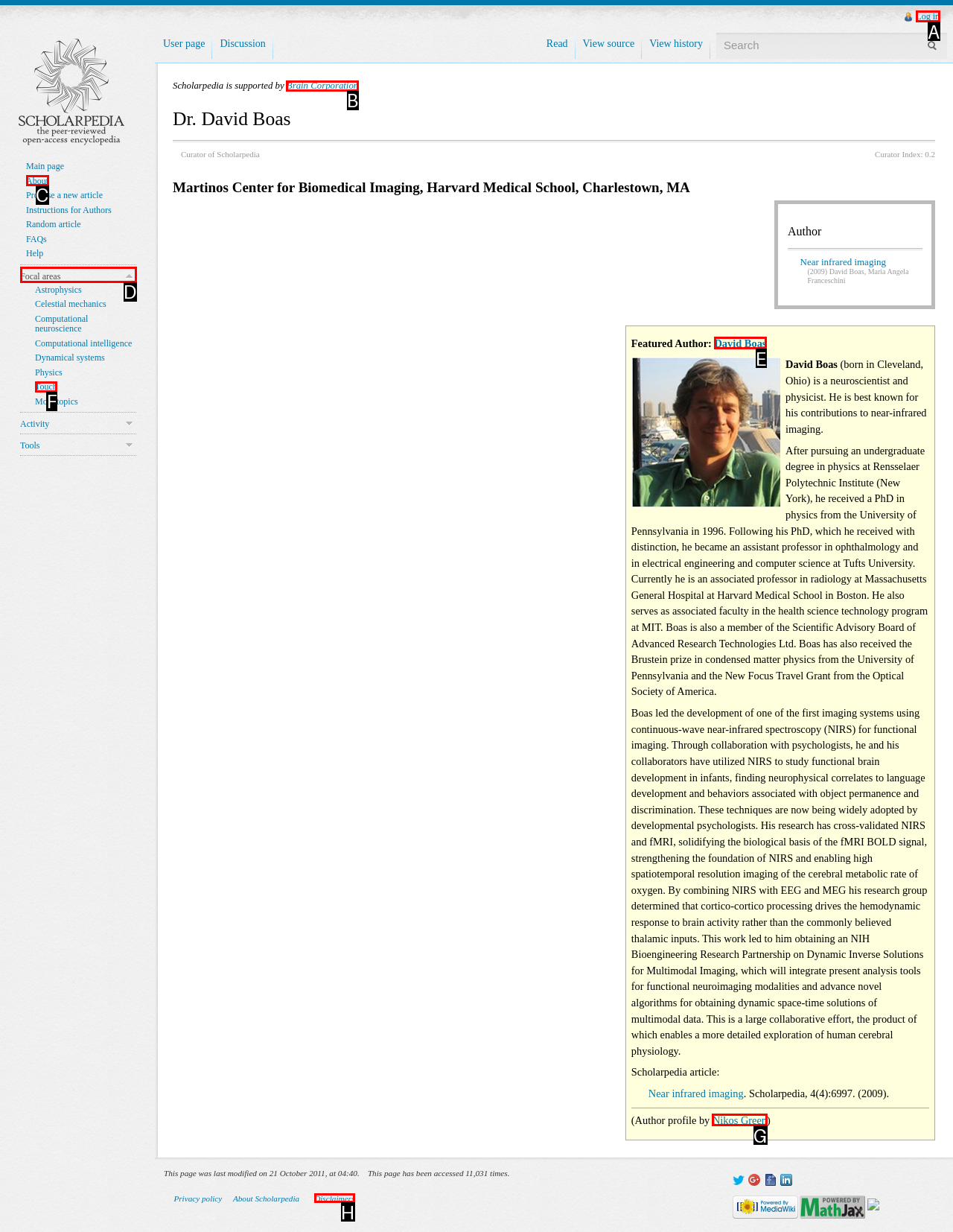Identify which HTML element should be clicked to fulfill this instruction: Log in Reply with the correct option's letter.

A